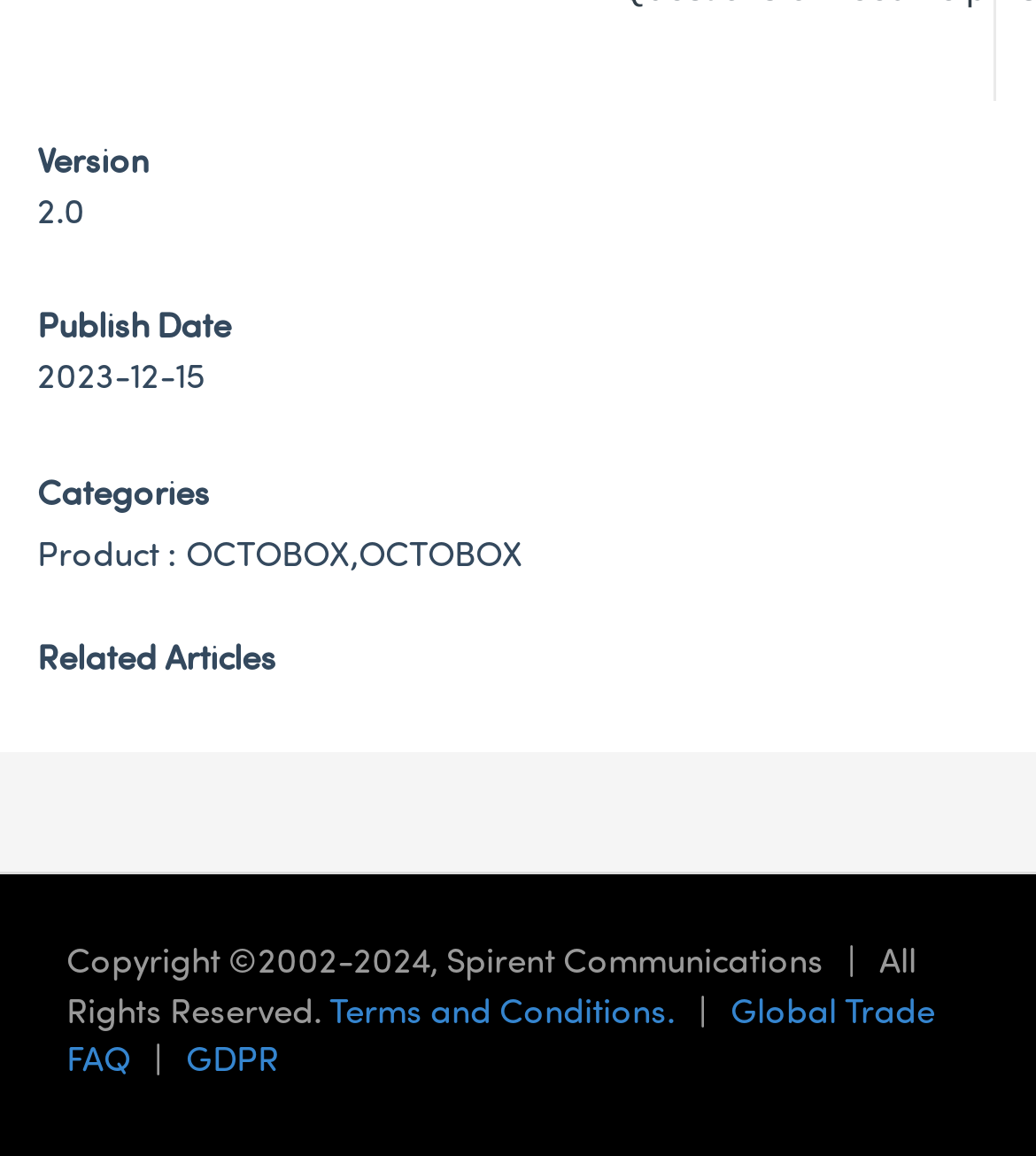How many links are there in the footer section?
Please use the image to deliver a detailed and complete answer.

The number of links in the footer section can be found by counting the links at the bottom of the webpage, which are 'Terms and Conditions.', 'Global Trade FAQ', and 'GDPR', totaling 3 links.